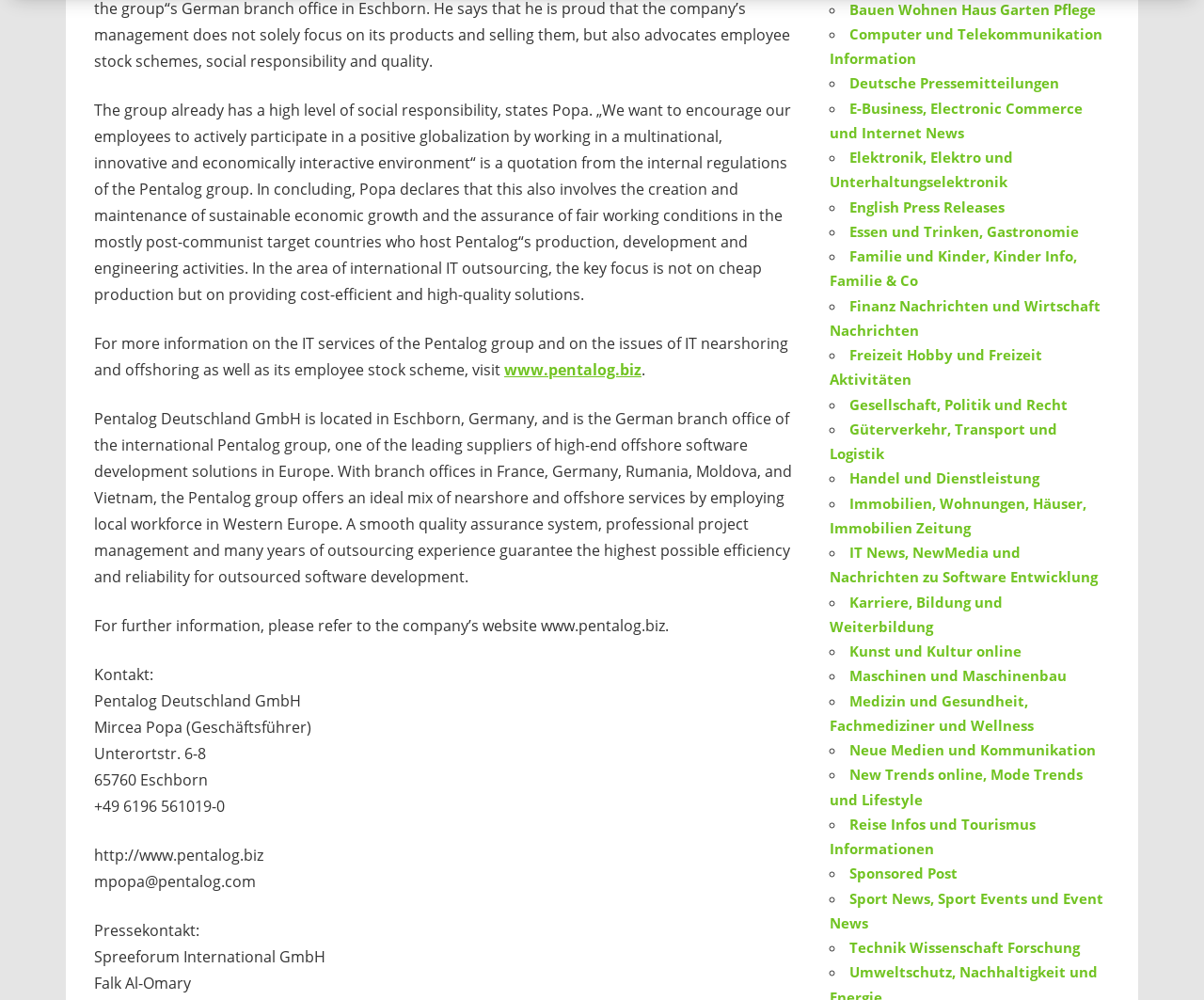Locate the bounding box coordinates of the area you need to click to fulfill this instruction: 'Contact Pentalog Deutschland GmbH'. The coordinates must be in the form of four float numbers ranging from 0 to 1: [left, top, right, bottom].

[0.078, 0.664, 0.127, 0.685]